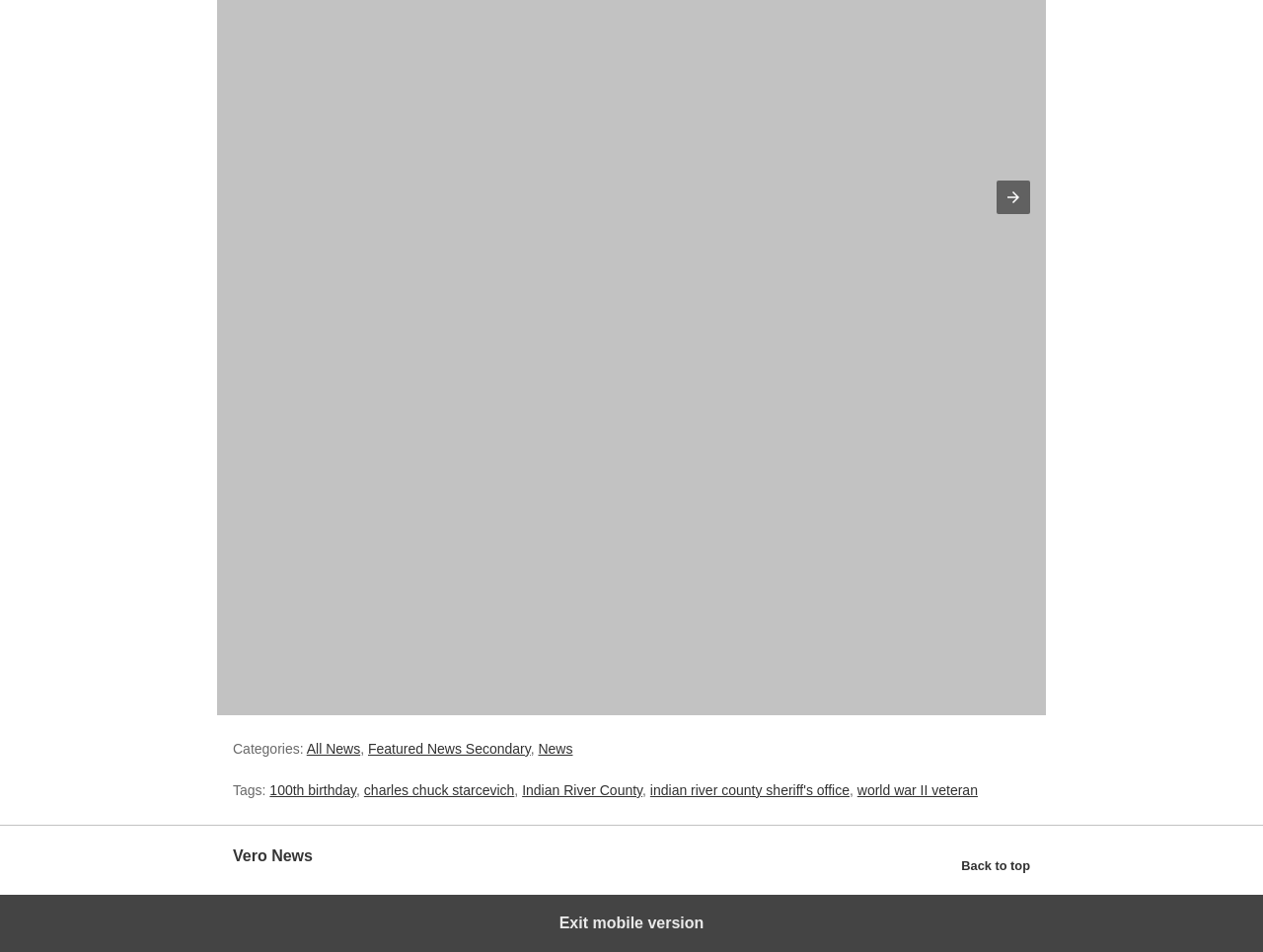What is the first category listed?
Using the information from the image, provide a comprehensive answer to the question.

I looked at the footer section of the webpage and found the 'Categories:' label, followed by a list of links. The first link in the list is 'All News', which is the answer to this question.